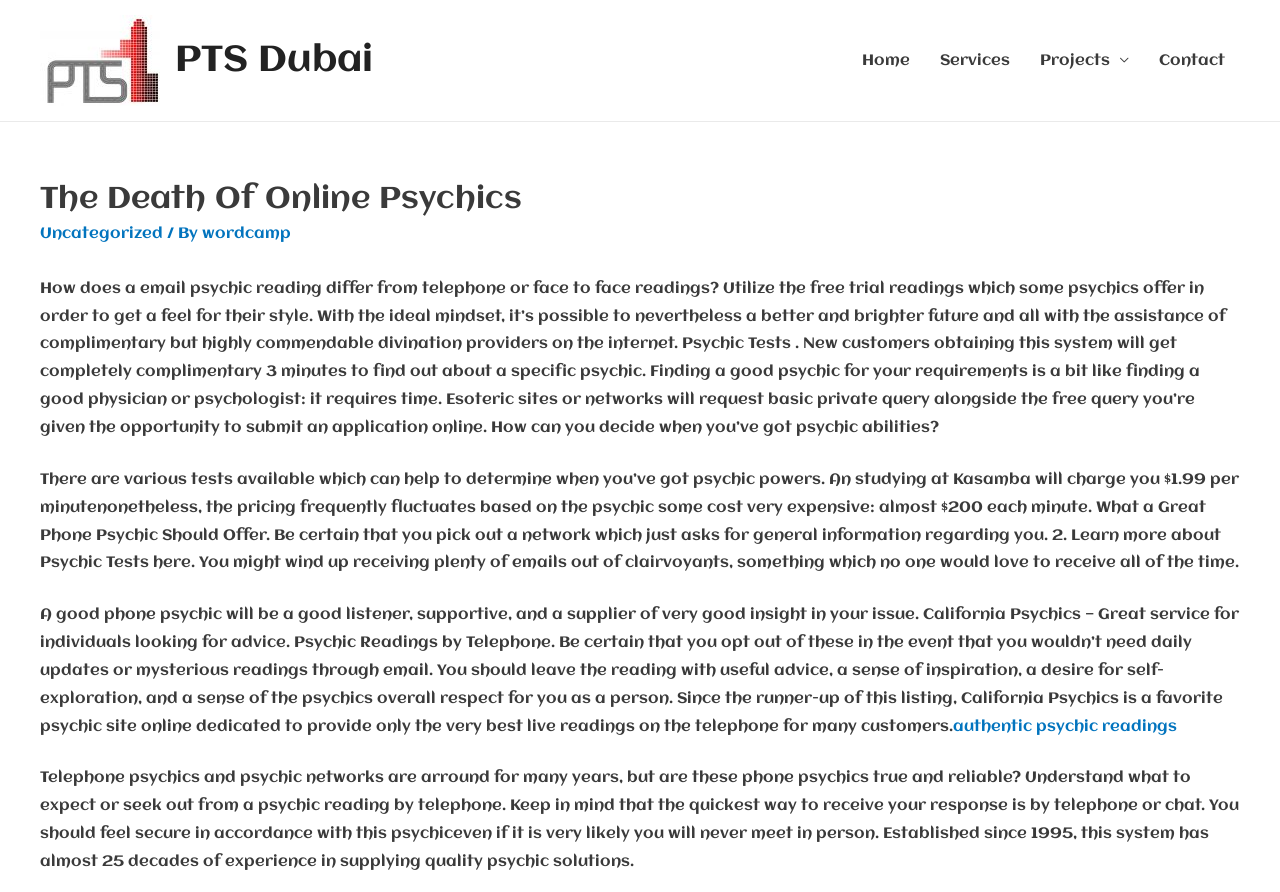Can you look at the image and give a comprehensive answer to the question:
What is the purpose of a free trial reading?

The webpage suggests that a free trial reading can be used to get a feel for the psychic's style and to determine if they are a good fit for your needs.